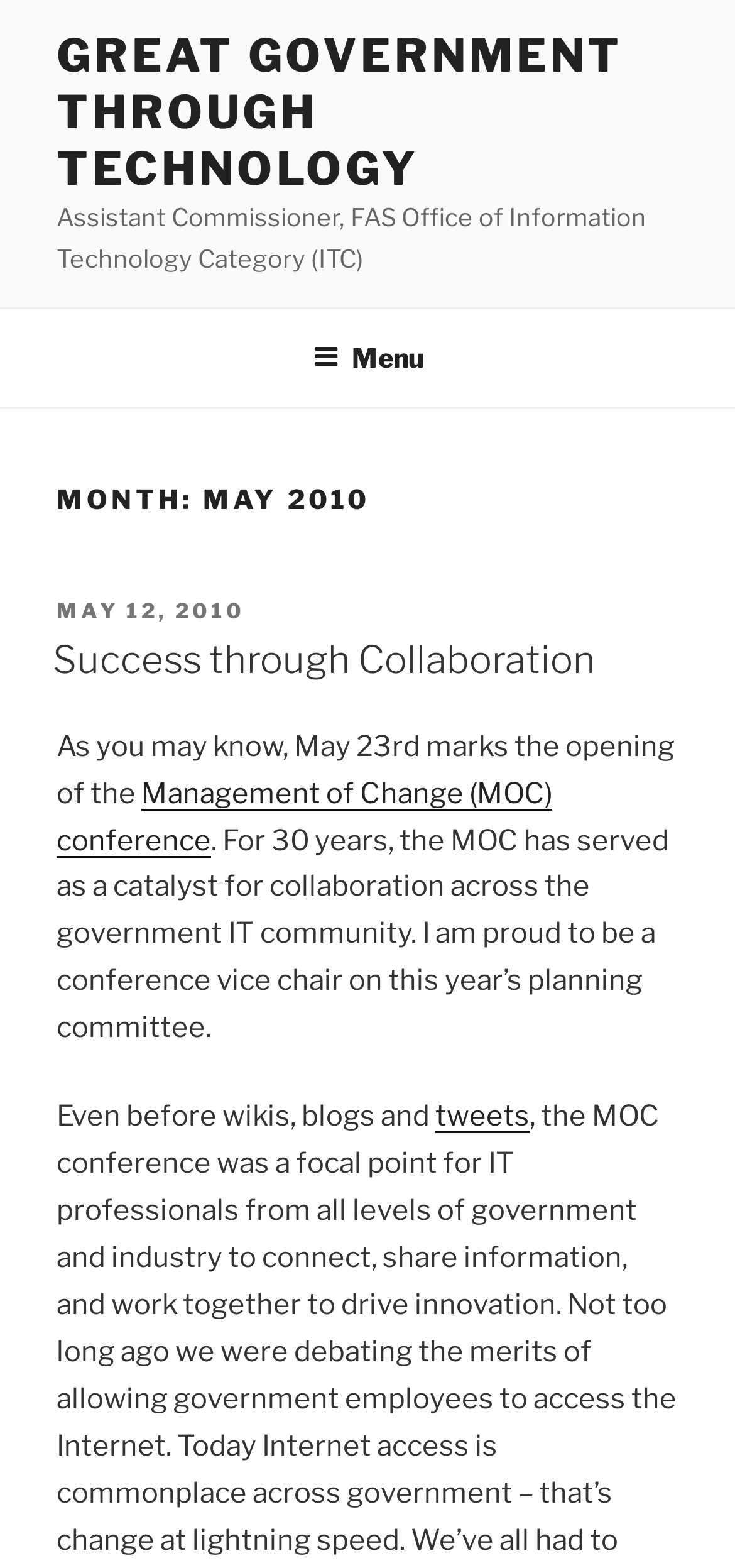Predict the bounding box of the UI element based on the description: "Menu". The coordinates should be four float numbers between 0 and 1, formatted as [left, top, right, bottom].

[0.388, 0.199, 0.612, 0.258]